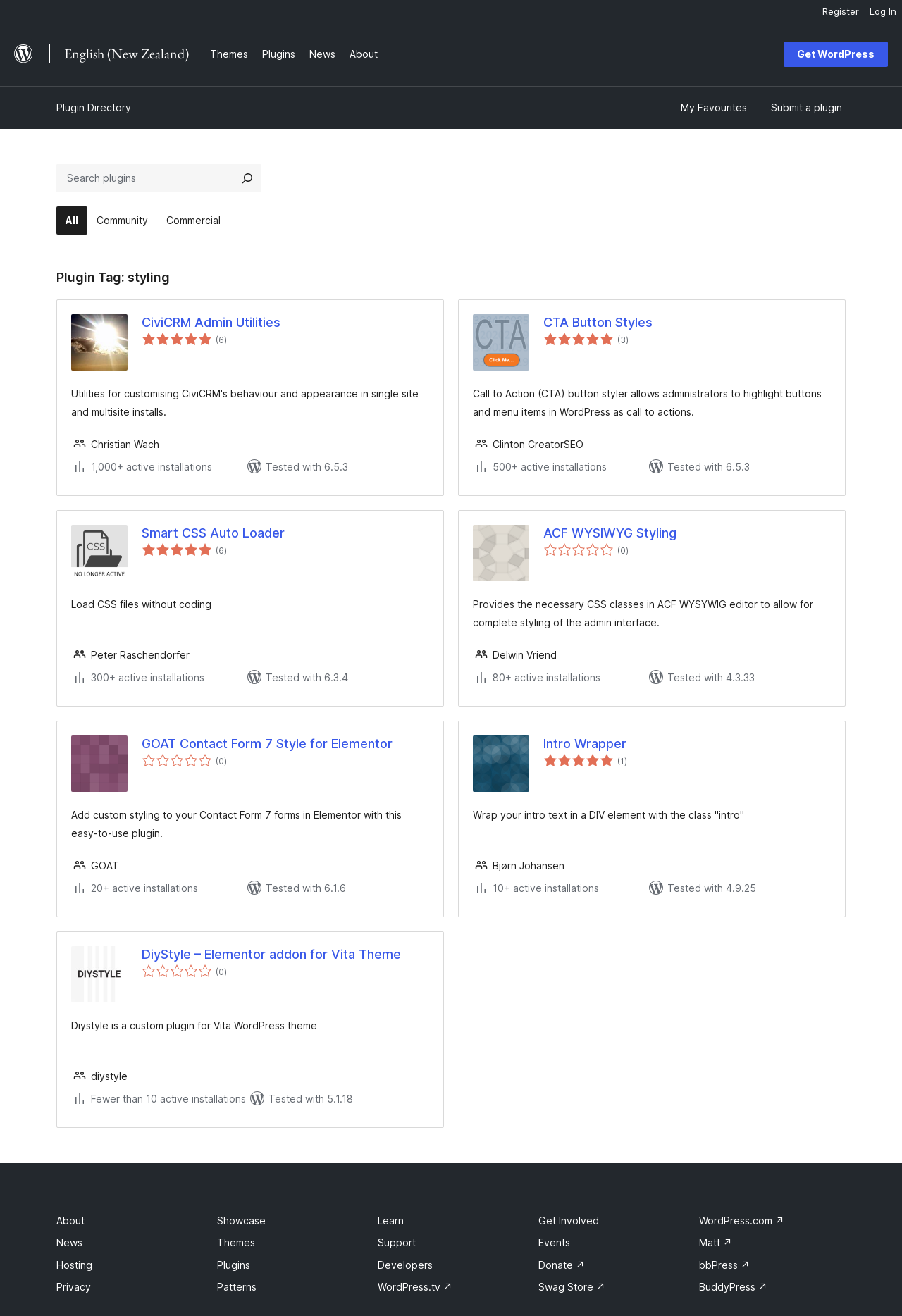How many active installations does the Smart CSS Auto Loader plugin have?
Please give a detailed answer to the question using the information shown in the image.

The Smart CSS Auto Loader plugin has 1,000+ active installations, as indicated by the static text '1,000+ active installations' in the plugin's footer section.